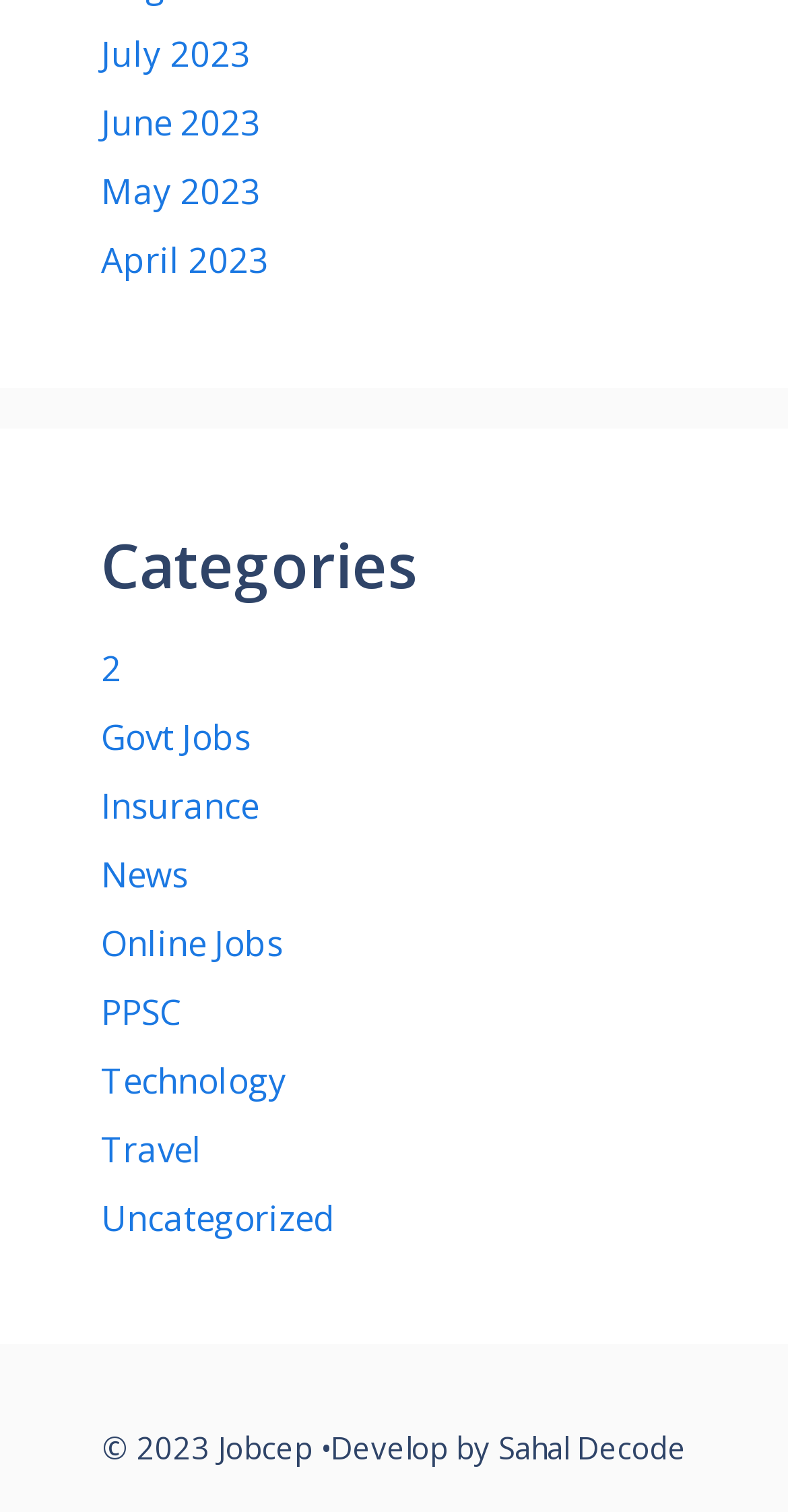Determine the bounding box coordinates of the clickable element to complete this instruction: "Explore Technology". Provide the coordinates in the format of four float numbers between 0 and 1, [left, top, right, bottom].

[0.128, 0.699, 0.364, 0.729]